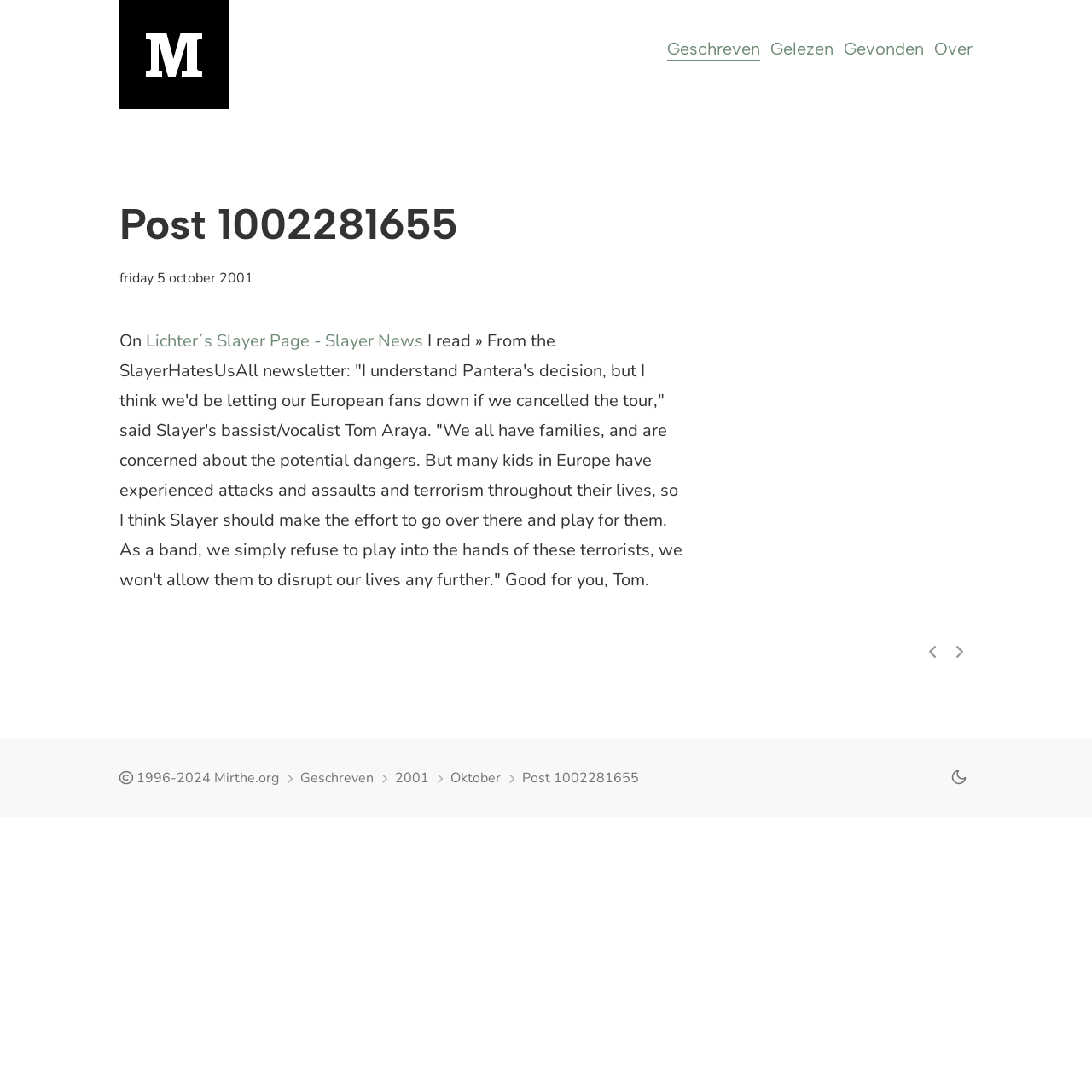Can the website's theme be changed?
Kindly give a detailed and elaborate answer to the question.

A button labeled 'Toggle dark / light mode' is present at the bottom-right corner of the webpage, which suggests that the website's theme can be changed between dark and light modes.